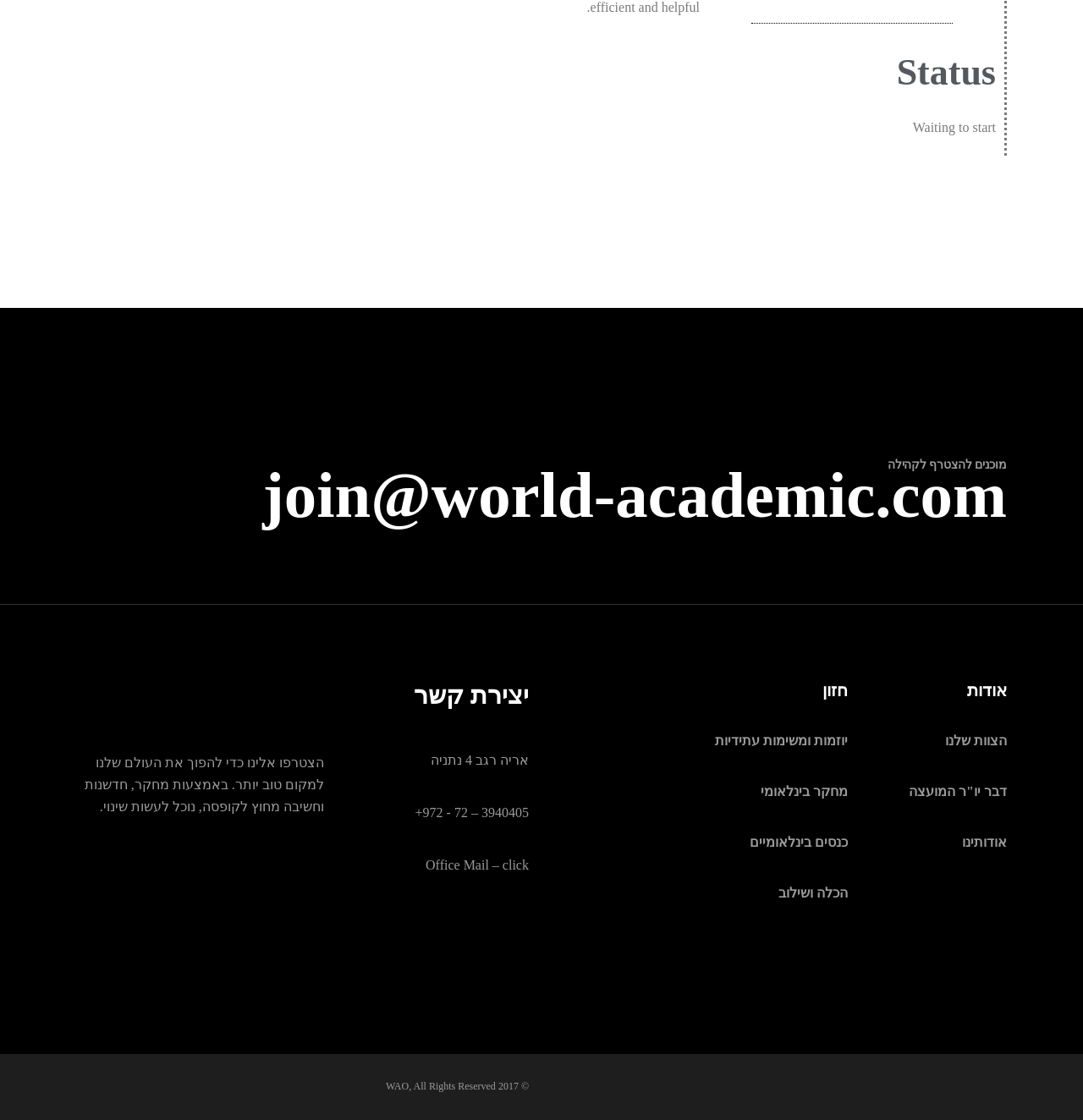What is the vision of the organization?
Provide a short answer using one word or a brief phrase based on the image.

Not explicitly stated